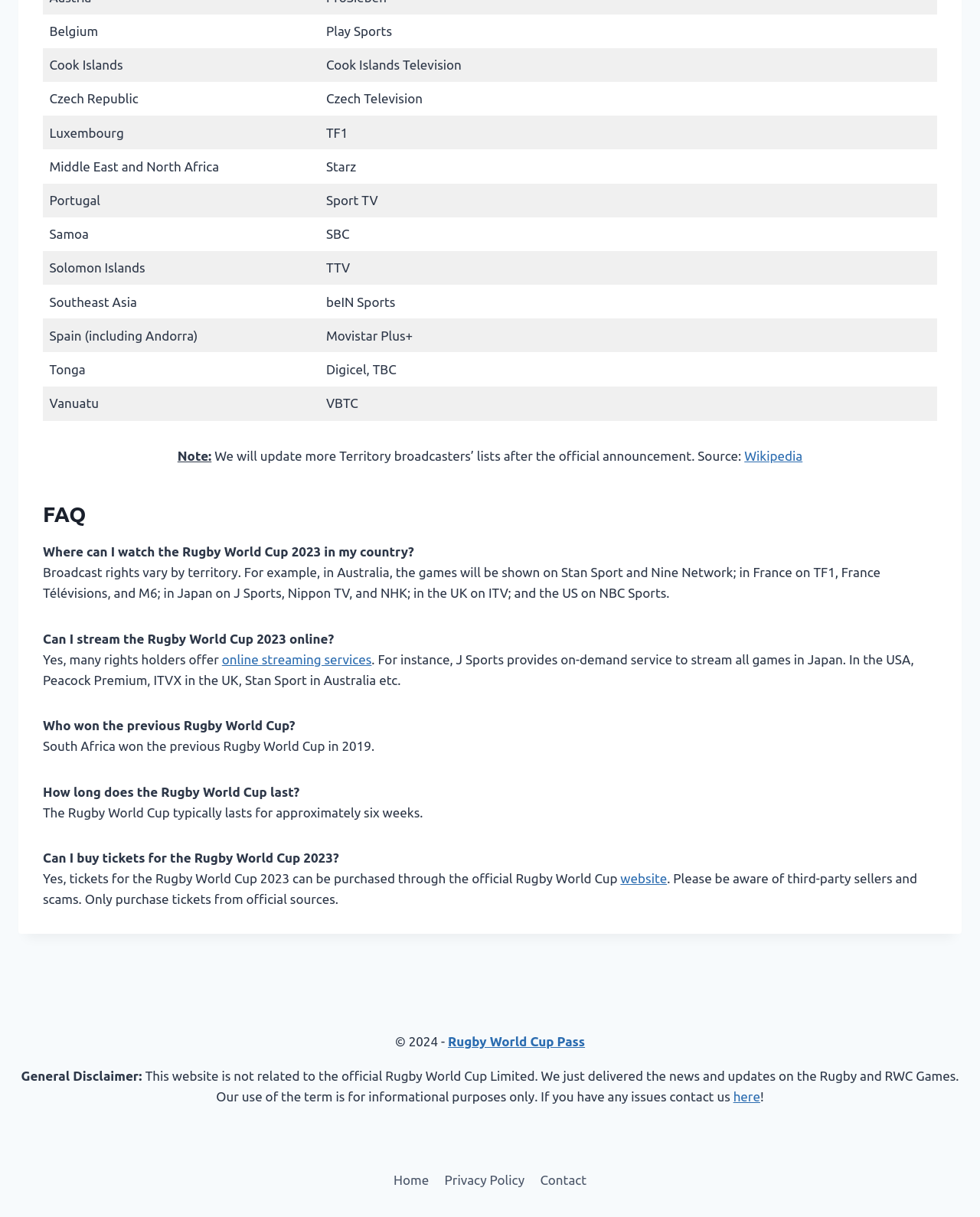Could you determine the bounding box coordinates of the clickable element to complete the instruction: "Visit the Rugby World Cup Pass website"? Provide the coordinates as four float numbers between 0 and 1, i.e., [left, top, right, bottom].

[0.457, 0.85, 0.597, 0.862]